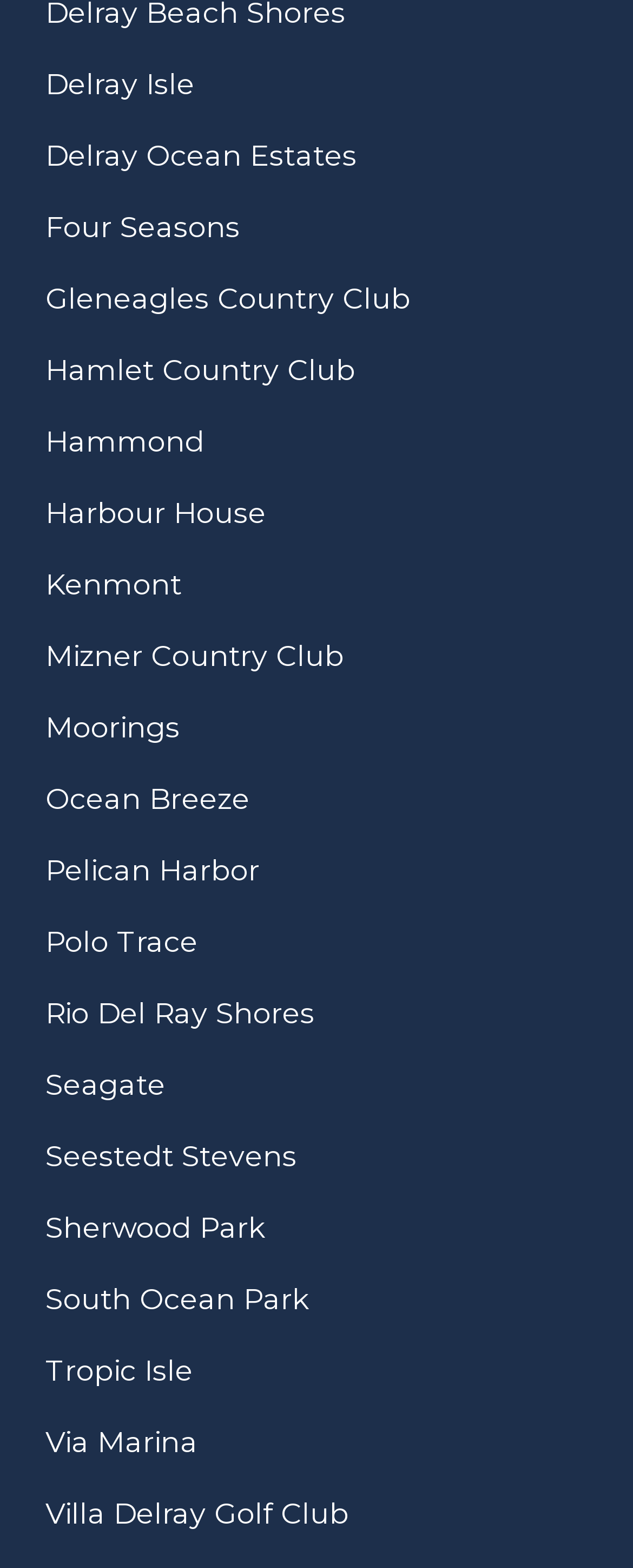Provide the bounding box coordinates of the section that needs to be clicked to accomplish the following instruction: "visit Delray Isle."

[0.051, 0.034, 0.328, 0.073]